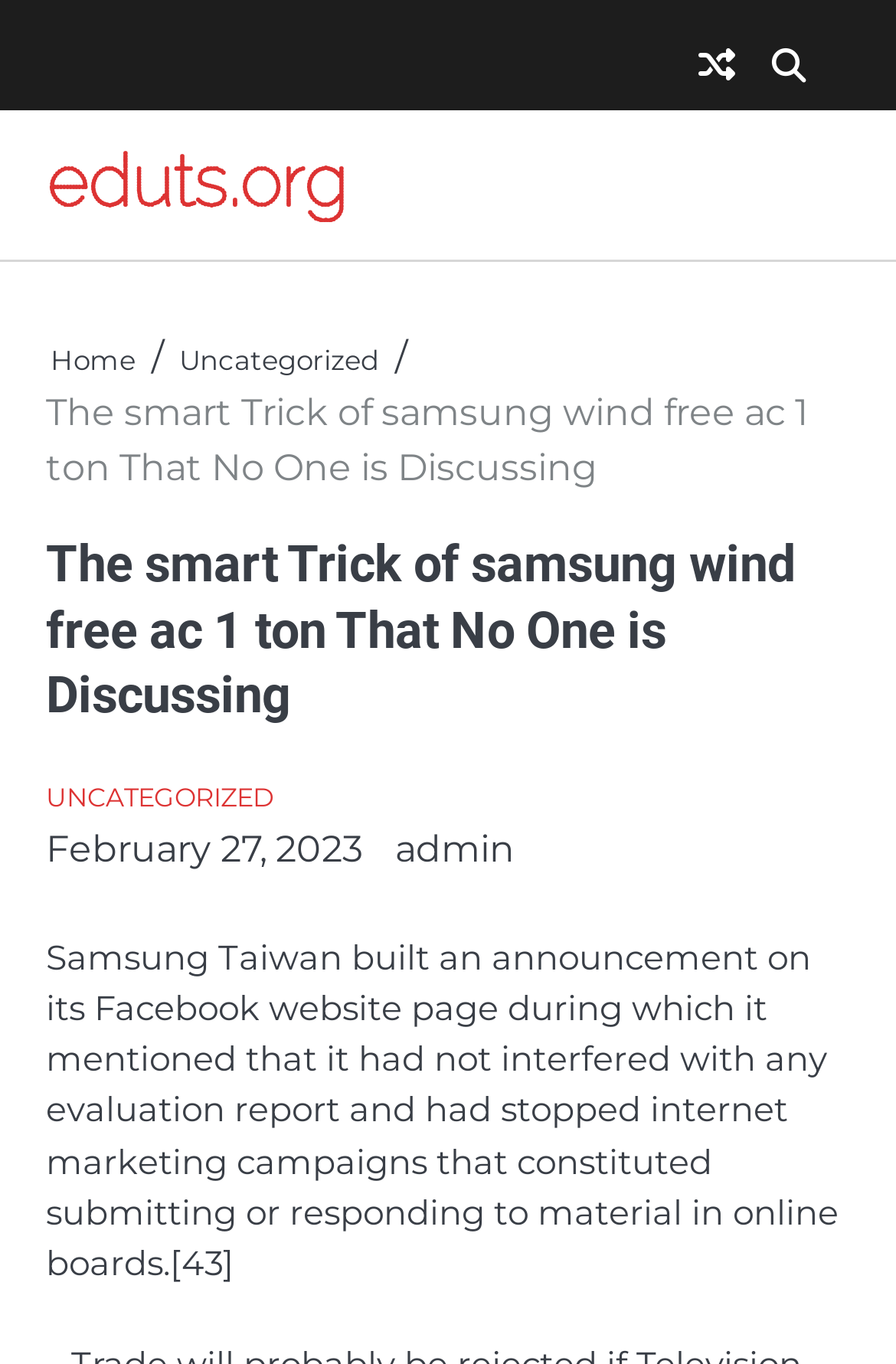Utilize the details in the image to give a detailed response to the question: What is the category of the article?

I found the category of the article by looking at the breadcrumbs navigation section, where it says 'Home' and 'Uncategorized'. This indicates that the current article belongs to the 'Uncategorized' category.